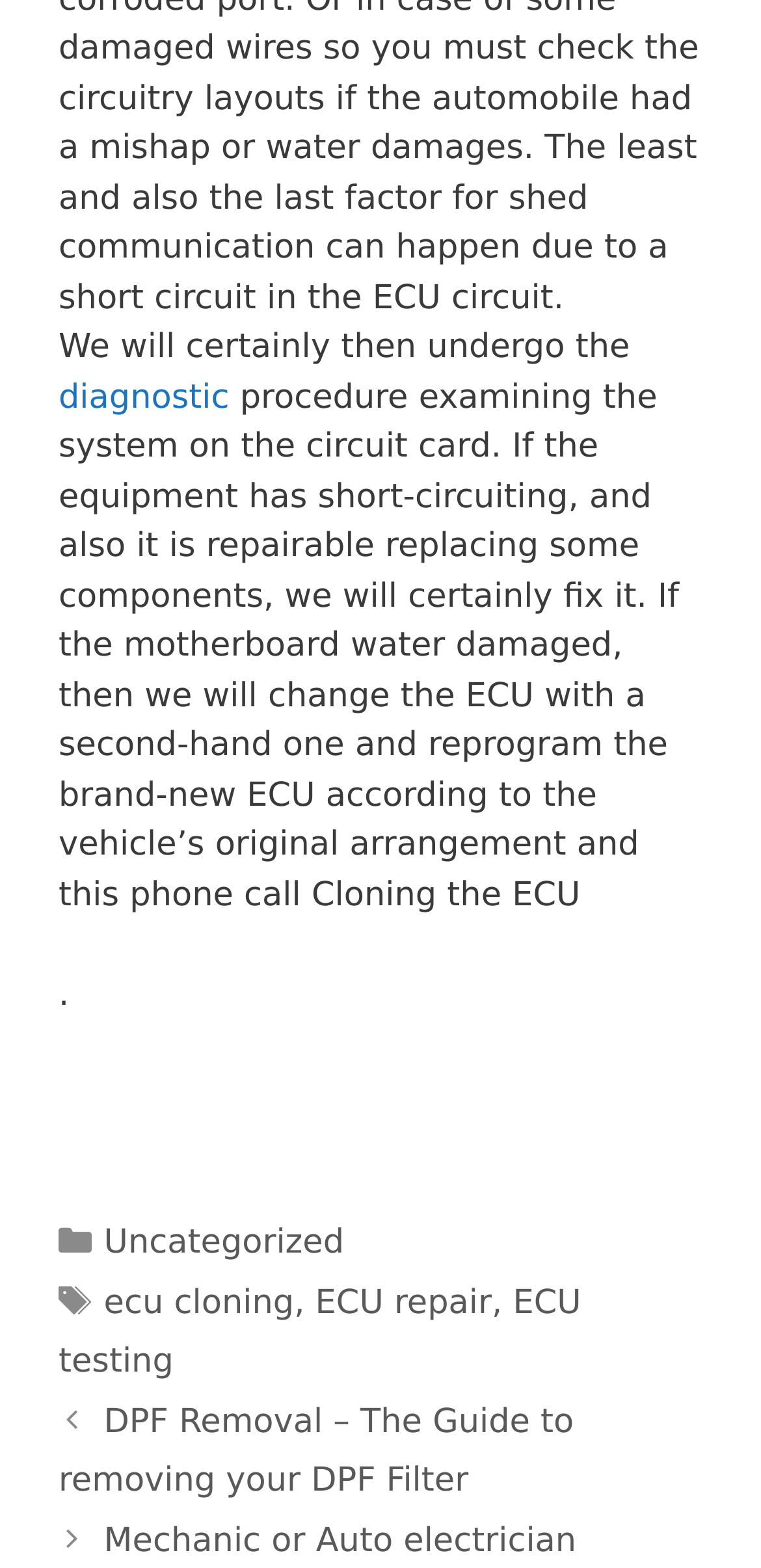How many categories are mentioned?
Give a single word or phrase answer based on the content of the image.

One